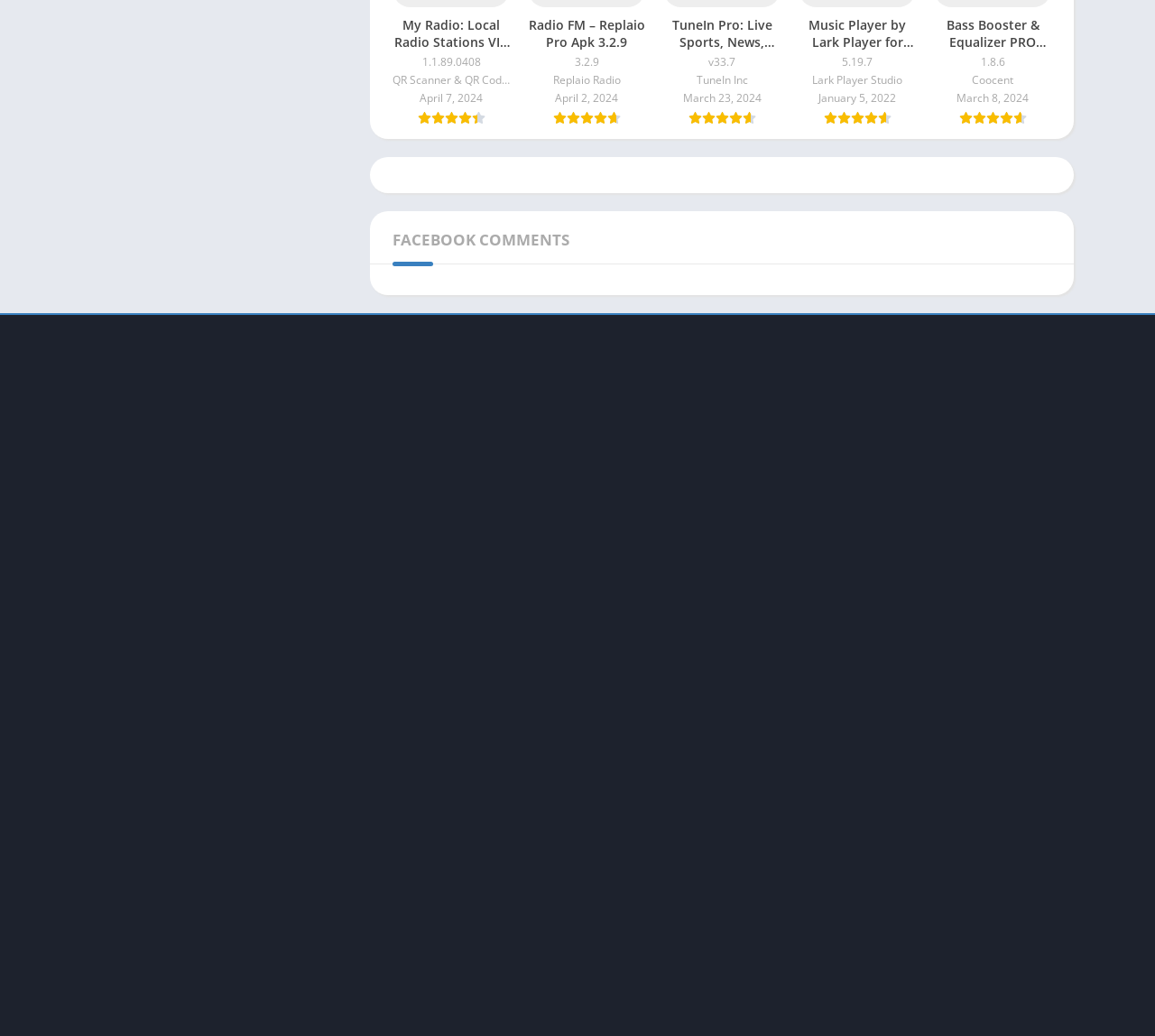Please find the bounding box for the following UI element description. Provide the coordinates in (top-left x, top-left y, bottom-right x, bottom-right y) format, with values between 0 and 1: House & Home

[0.792, 0.505, 0.93, 0.542]